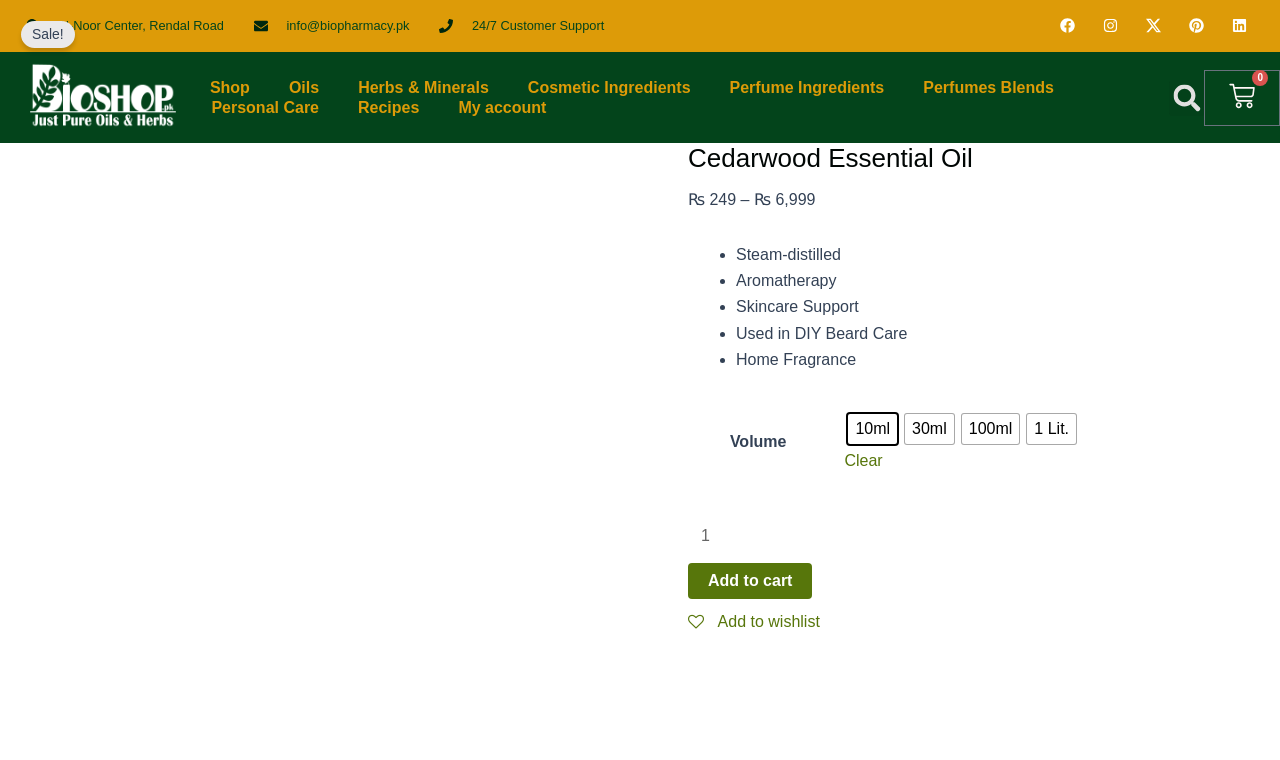Determine the bounding box coordinates of the clickable element necessary to fulfill the instruction: "View Cedarwood Essential Oil details". Provide the coordinates as four float numbers within the 0 to 1 range, i.e., [left, top, right, bottom].

[0.031, 0.57, 0.5, 0.592]